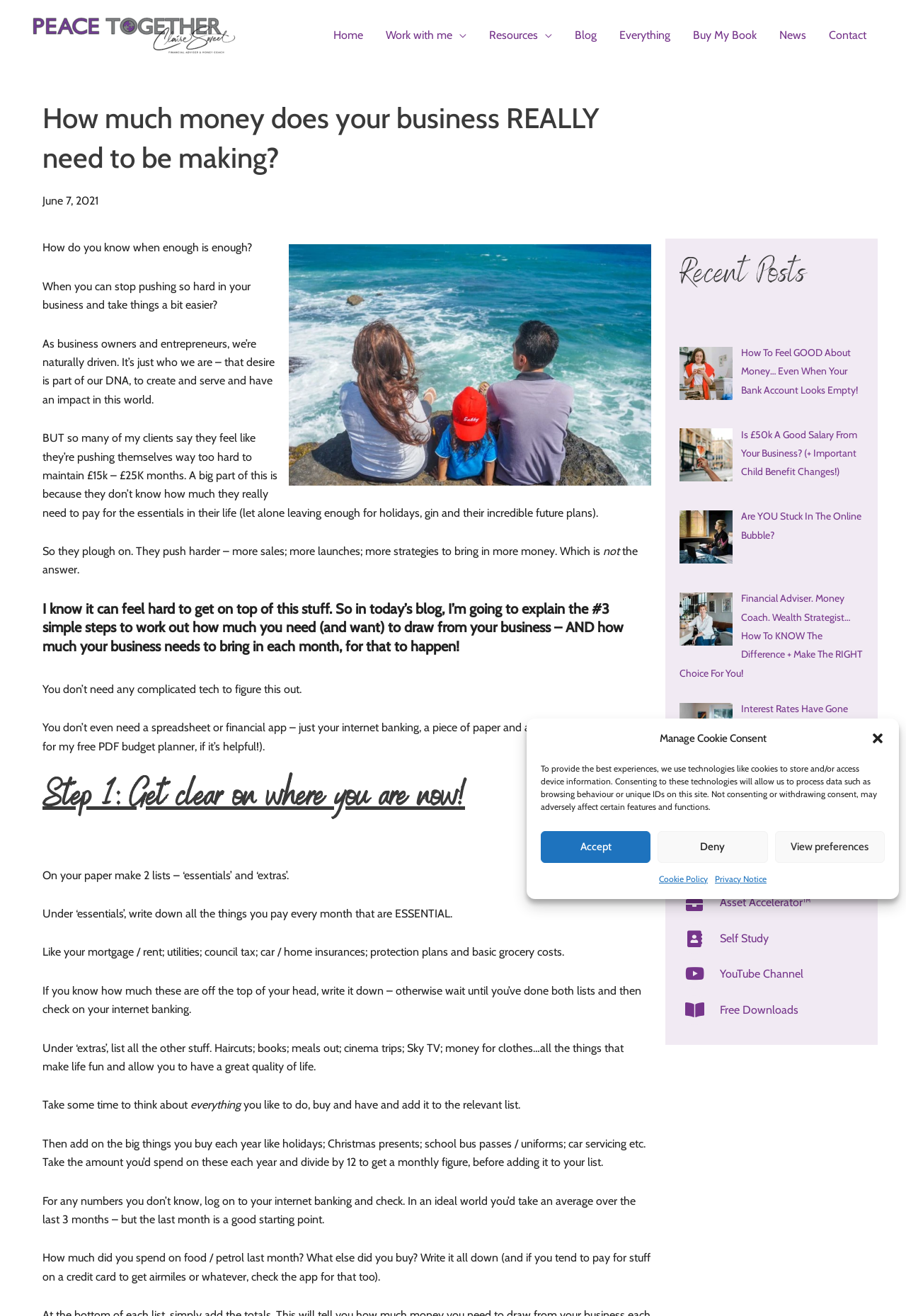Describe all the key features and sections of the webpage thoroughly.

This webpage is a blog post titled "How much money does your business REALLY need to be making?" from "My Site". At the top, there is a navigation menu with links to "Home", "Work with me", "Resources", "Blog", "Everything", "Buy My Book", "News", and "Contact". Below the navigation menu, there is a heading with the title of the blog post, followed by a date "June 7, 2021".

The main content of the blog post is divided into several sections. The first section discusses the importance of knowing how much money a business needs to make. The text is written in a conversational tone and includes several paragraphs of text. There is also a figure with a link to an unknown destination.

The second section is titled "Step 1: Get clear on where you are now!" and provides instructions on how to create two lists, "essentials" and "extras", to track monthly expenses. The section includes several paragraphs of text with detailed explanations and examples.

At the bottom of the page, there are several sections, including "Recent Posts" with links to other blog posts, "Work with me" with links to various services and resources, and a section with links to "The Wealth Action Club", "Asset Mastery™", "Asset Accelerator™", "Self Study", "YouTube Channel", and "Free Downloads".

On the top right corner of the page, there is a dialog box for managing cookie consent with buttons to "Accept", "Deny", "View preferences", and links to "Cookie Policy" and "Privacy Notice".